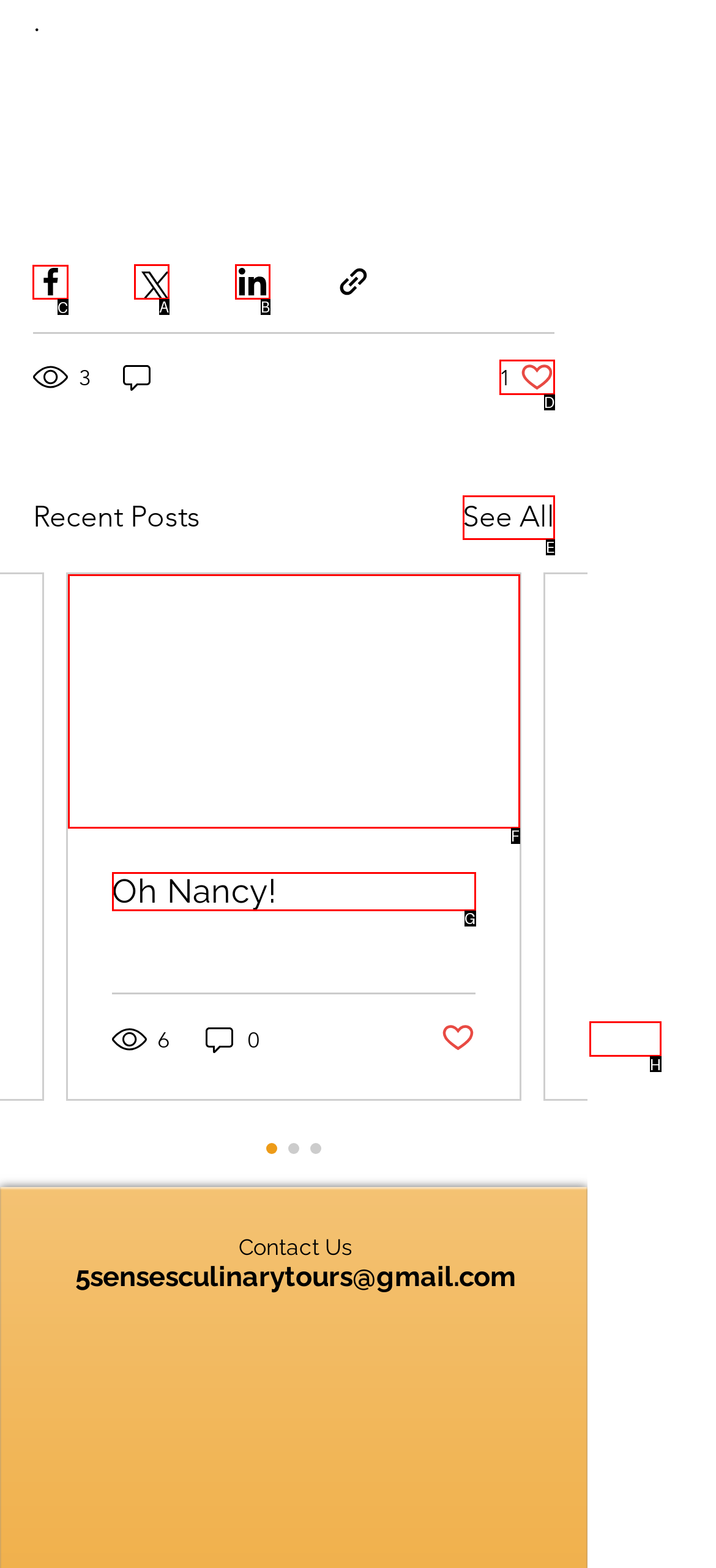Determine which HTML element should be clicked to carry out the following task: Share via Facebook Respond with the letter of the appropriate option.

C